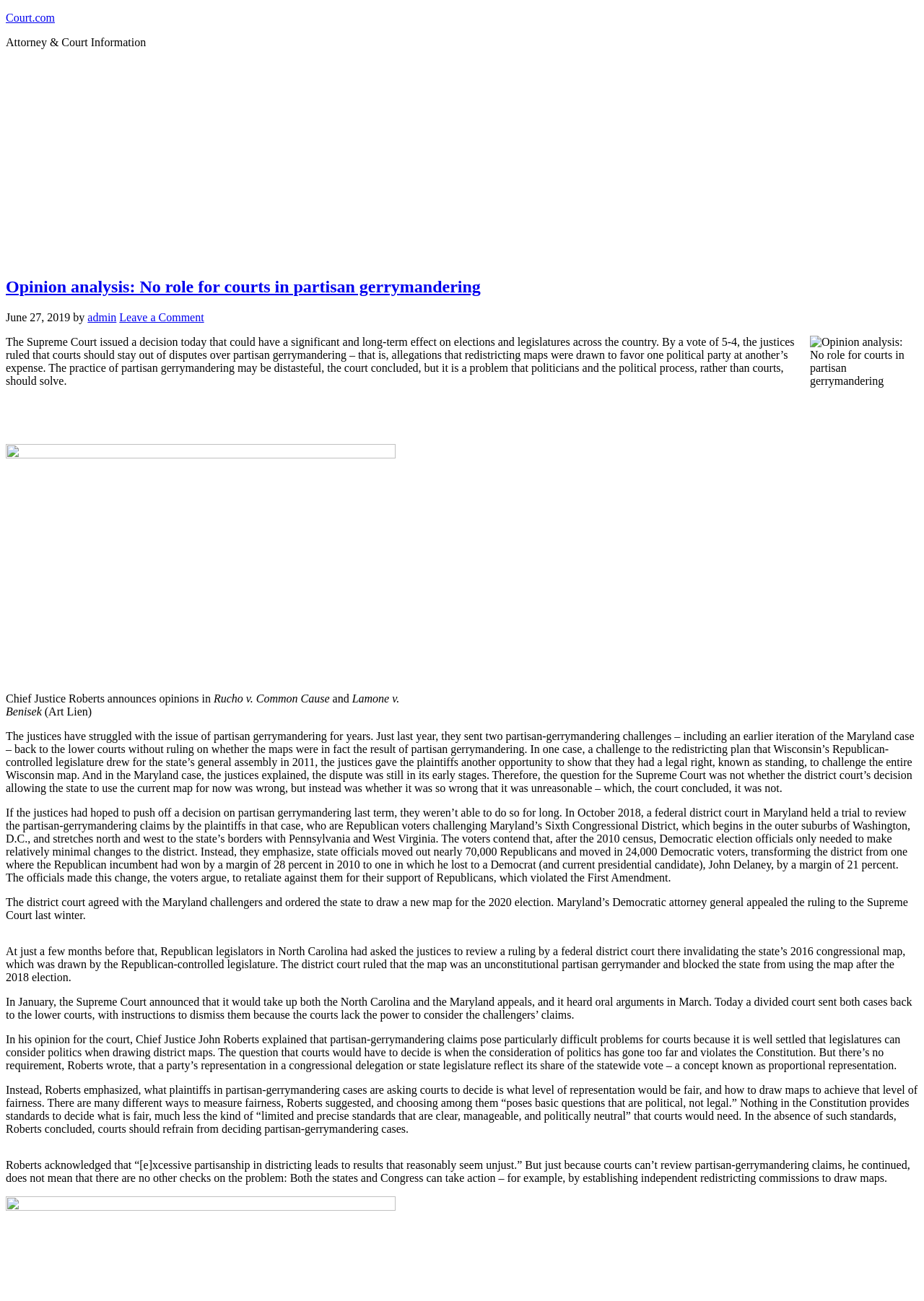Provide the bounding box for the UI element matching this description: "admin".

[0.095, 0.239, 0.126, 0.249]